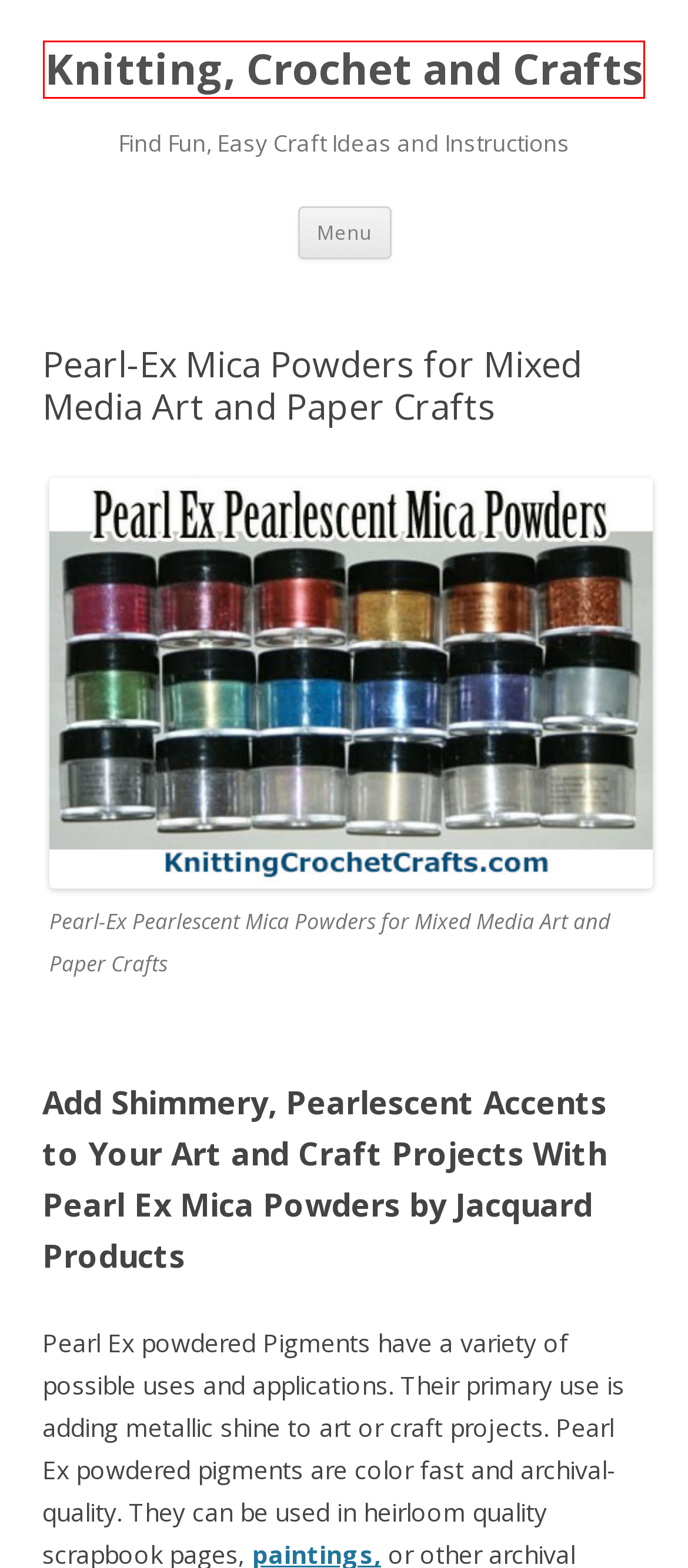Given a screenshot of a webpage with a red bounding box highlighting a UI element, choose the description that best corresponds to the new webpage after clicking the element within the red bounding box. Here are your options:
A. May Craft Ideas
B. Mod Podge Craft Adhesive: A Product Review
C. Craft Project Ideas
D. Blog Tool, Publishing Platform, and CMS – WordPress.org
E. Painting
F. Emily Moore Designs | Knitting, Crochet and Crafts
G. Uncategorized | Knitting, Crochet and Crafts
H. Flower Loom Patterns, Instructions, Ideas and Supplies

C